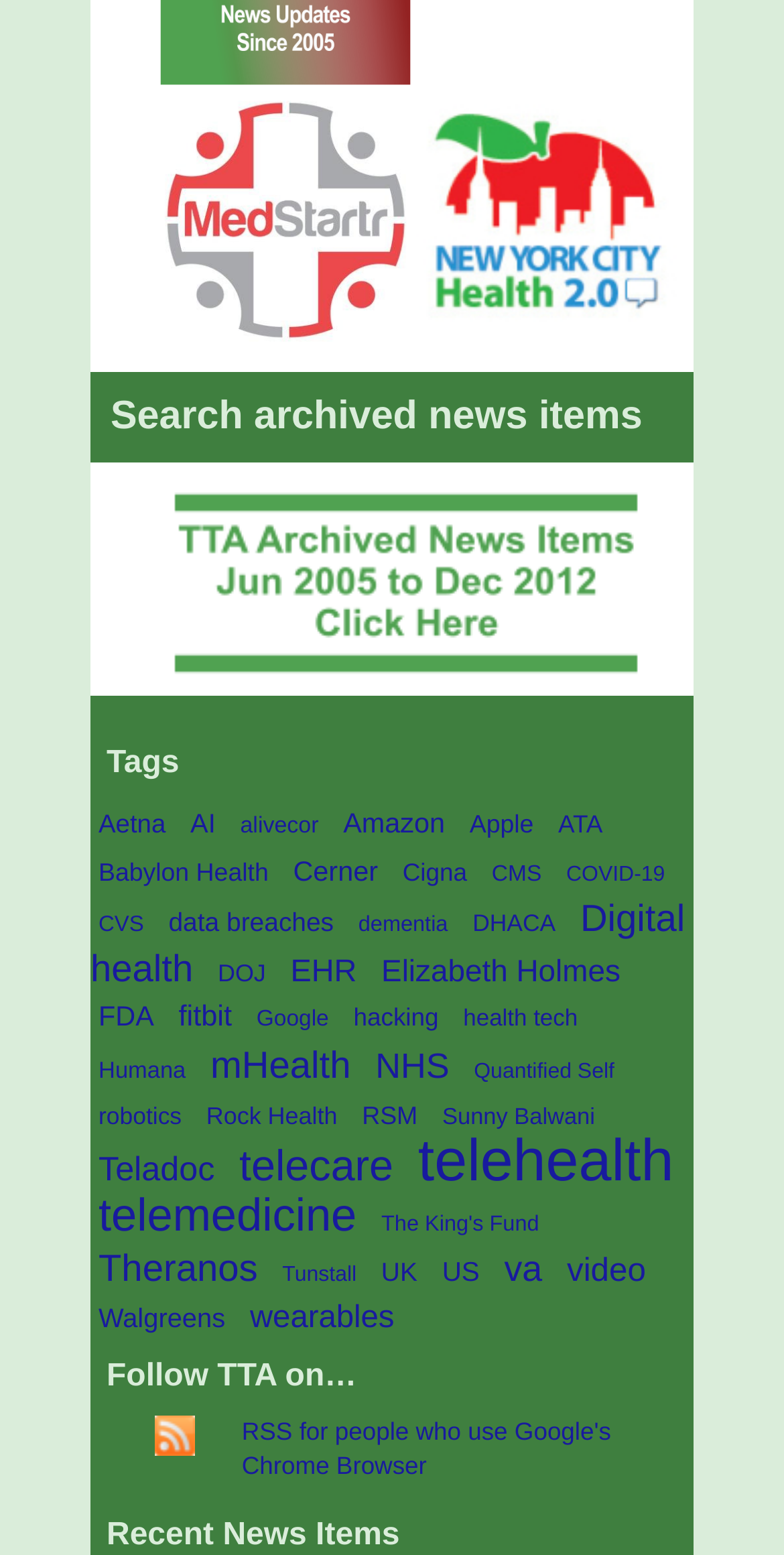Carefully examine the image and provide an in-depth answer to the question: How many news items are related to 'telehealth'?

The link 'telehealth' has the description '(646 items)' next to it, indicating that there are 646 news items related to telehealth.